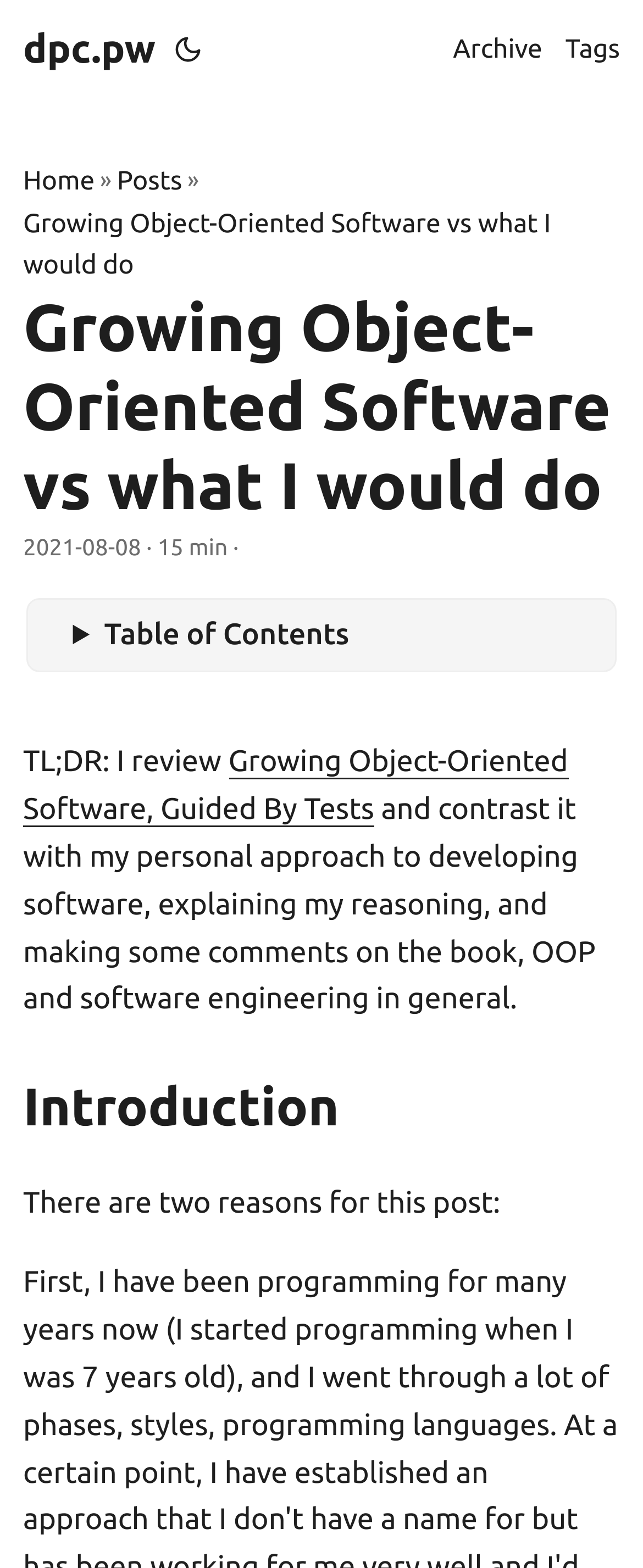Give a detailed account of the webpage.

This webpage is about Dawid Ciężarkiewicz, also known as `dpc`. At the top left, there is a link to `dpc.pw` with a shortcut key of Alt+h. Next to it, there is a button with an icon and the shortcut key Alt+t. 

On the top right, there are three links: `Archive`, `Tags`, and a dropdown menu with links to `Home`, `Posts`, and the current page `Growing Object-Oriented Software vs what I would do`. 

Below the top navigation, there is a heading with the same title as the page, `Growing Object-Oriented Software vs what I would do`, which is also a link. The page was posted on `2021-08-08 00:00:00 +0000` and takes approximately 15 minutes to read. 

The main content of the page starts with a brief summary, followed by a link to `Growing Object-Oriented Software, Guided By Tests`. The text then explains the purpose of the post, which is to review the book and contrast it with the author's personal approach to software development. 

Further down, there is a heading `Introduction`, followed by a paragraph explaining the reasons for writing this post.